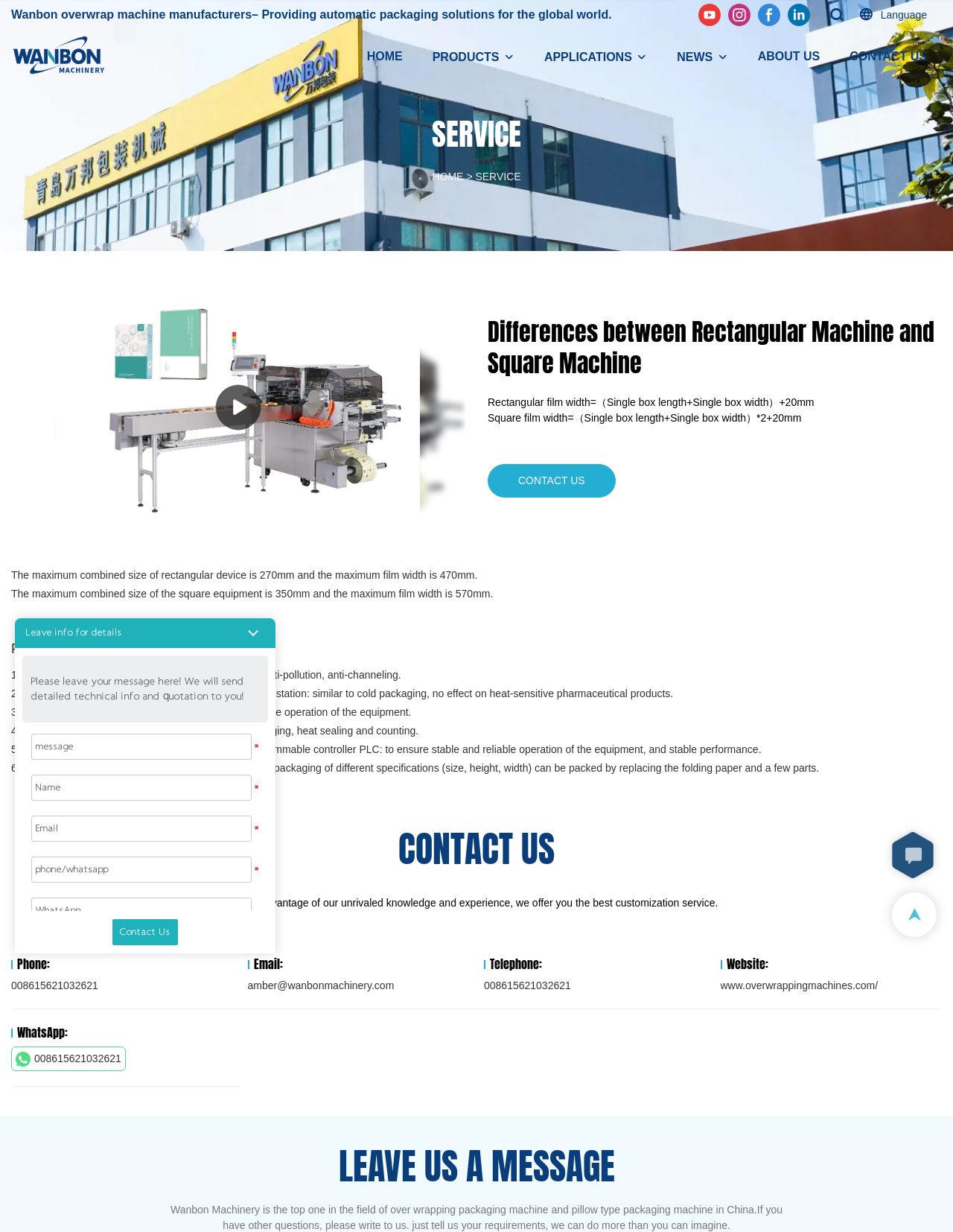Utilize the details in the image to give a detailed response to the question: What is the feature of fully sealed packaging?

I found this information in the StaticText element with the text '1. Fully sealed packaging: waterproof, moisture-proof, anti-pollution, anti-channeling.'